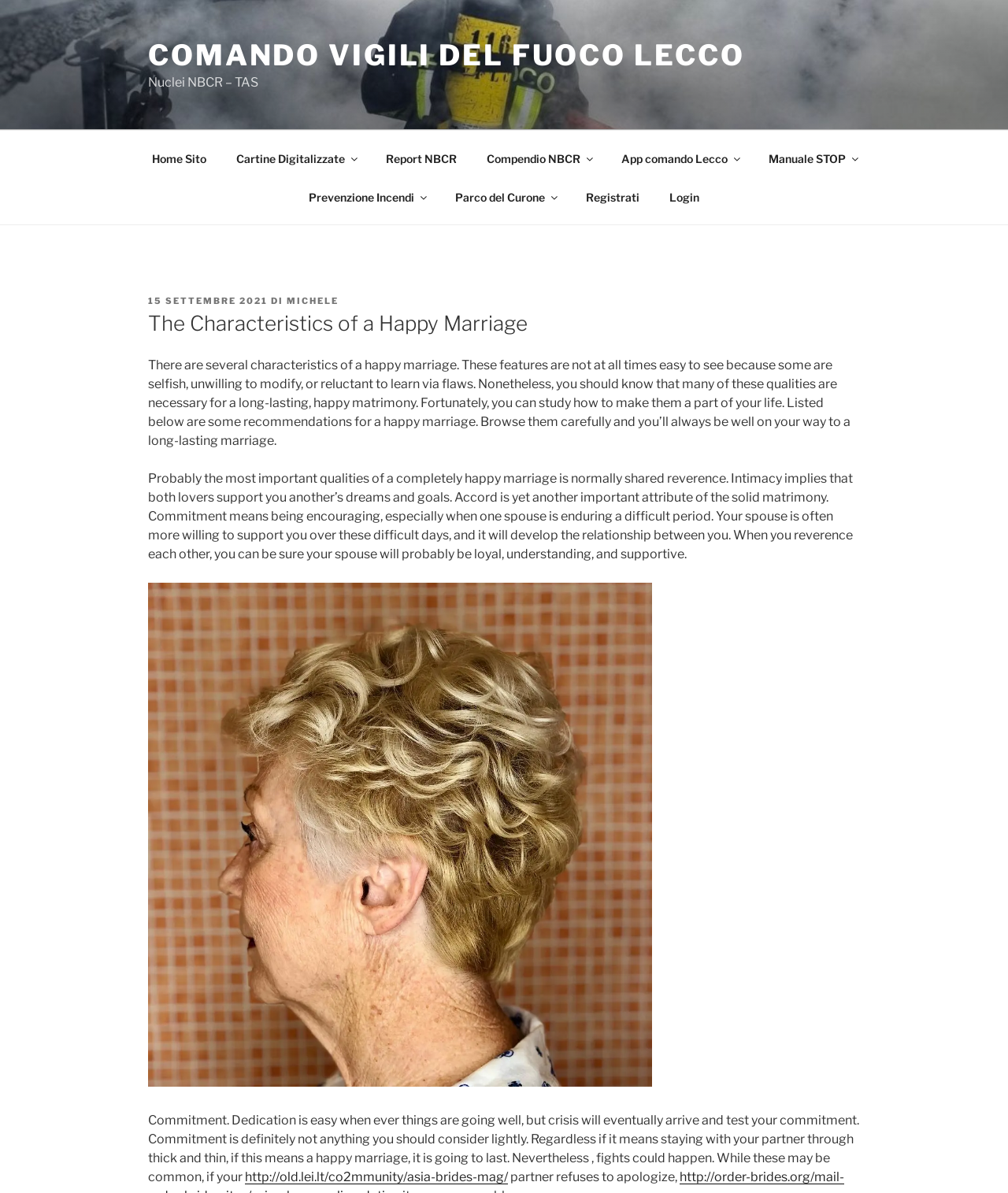What is the author of the article?
Provide a thorough and detailed answer to the question.

The webpage does not provide any information about the author of the article, so it is not possible to determine who the author is.